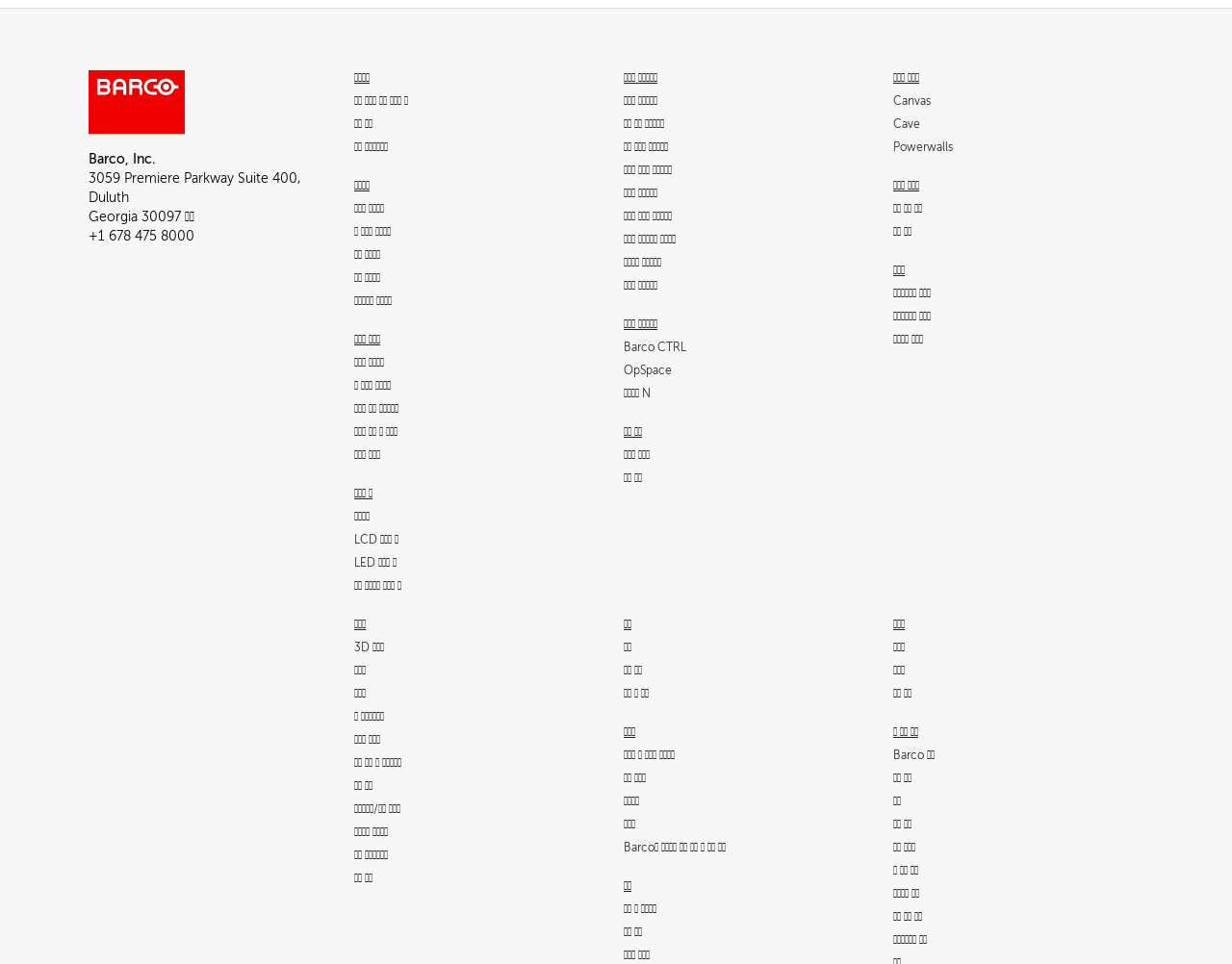What is the company name?
Please ensure your answer to the question is detailed and covers all necessary aspects.

The company name can be found in the link 'Barco, Inc.' which is located at the top left of the webpage, with a bounding box of [0.072, 0.157, 0.272, 0.235].